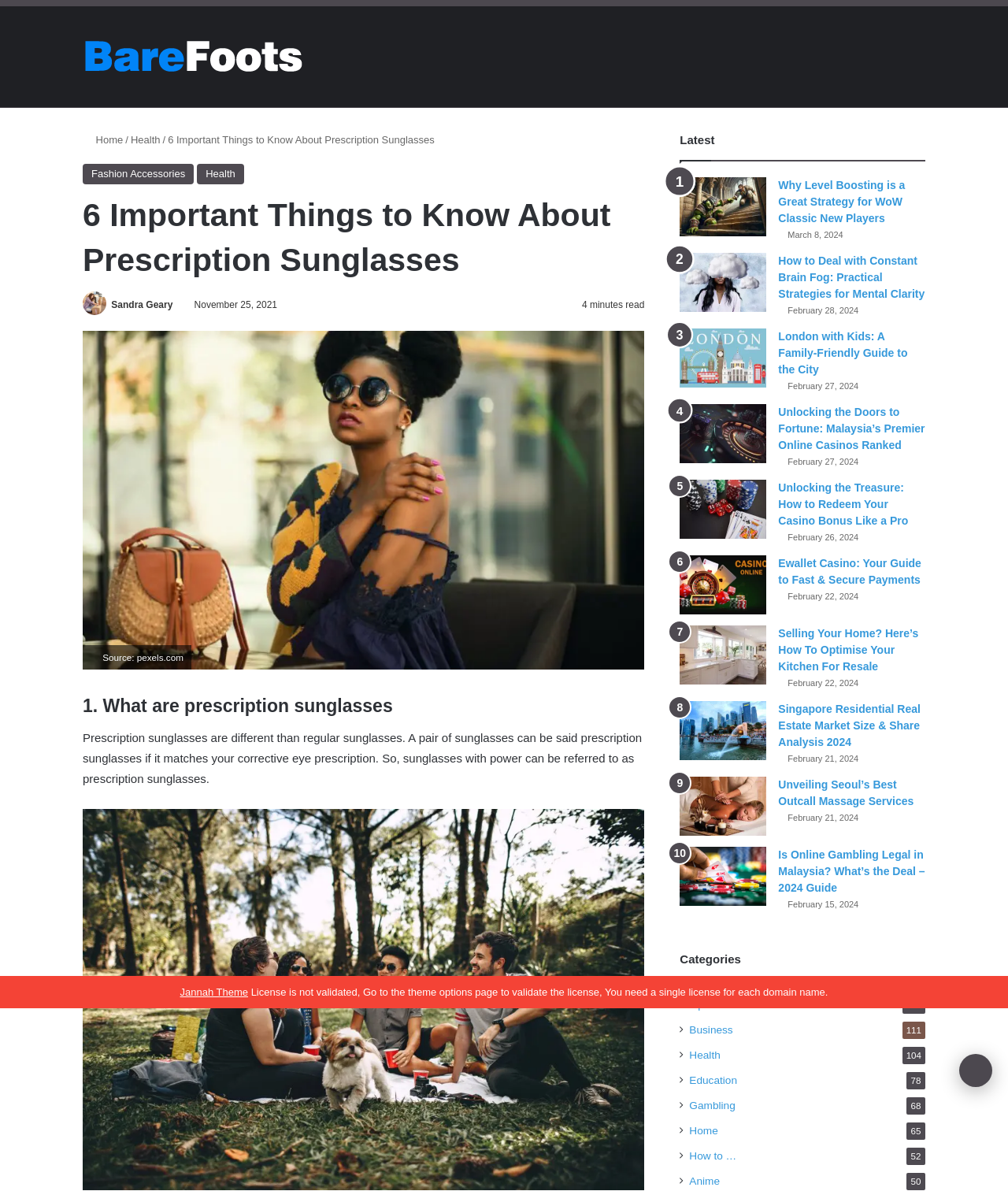Pinpoint the bounding box coordinates of the clickable area necessary to execute the following instruction: "Search for something". The coordinates should be given as four float numbers between 0 and 1, namely [left, top, right, bottom].

[0.895, 0.005, 0.918, 0.09]